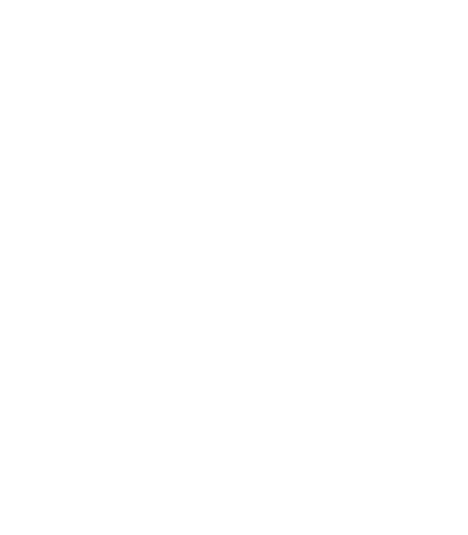How much discount is offered in the appreciation sale?
Look at the image and respond with a one-word or short-phrase answer.

5%